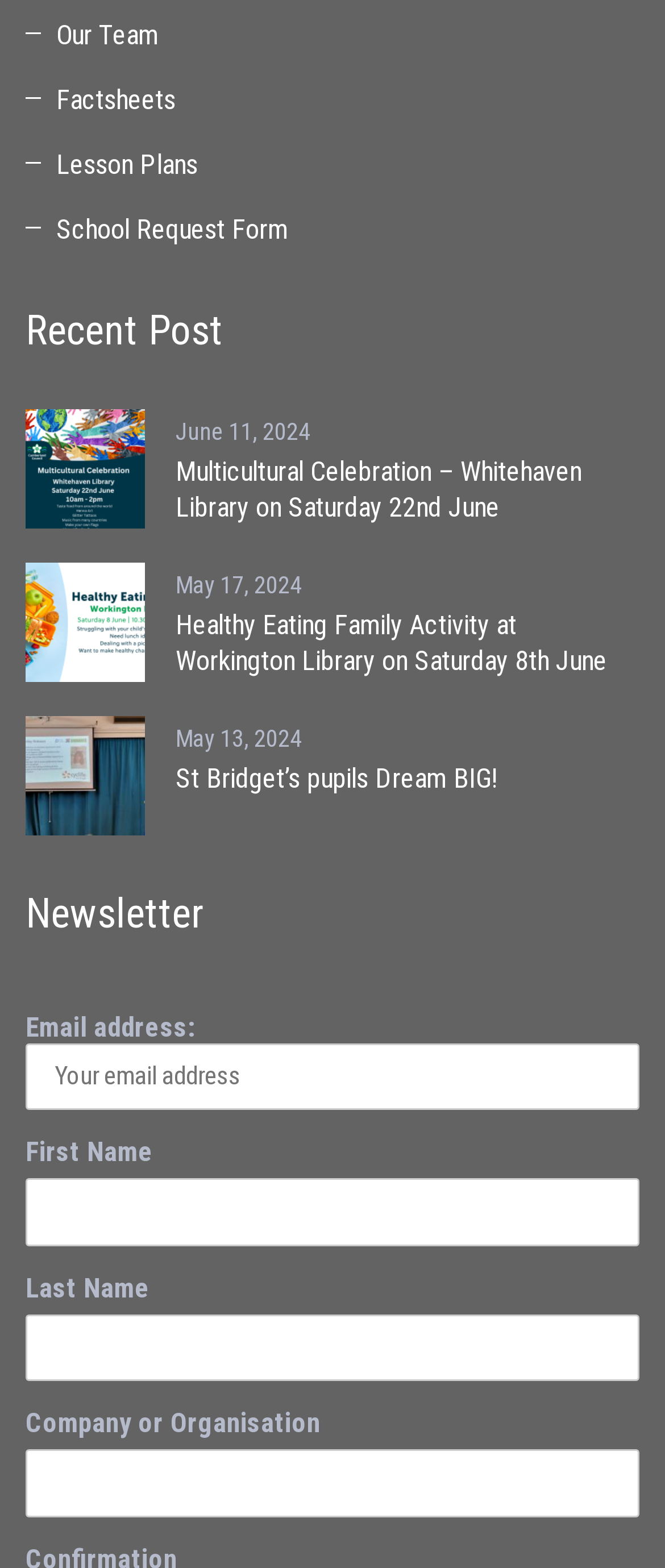Identify the bounding box coordinates for the region of the element that should be clicked to carry out the instruction: "enter email address". The bounding box coordinates should be four float numbers between 0 and 1, i.e., [left, top, right, bottom].

[0.038, 0.665, 0.962, 0.708]